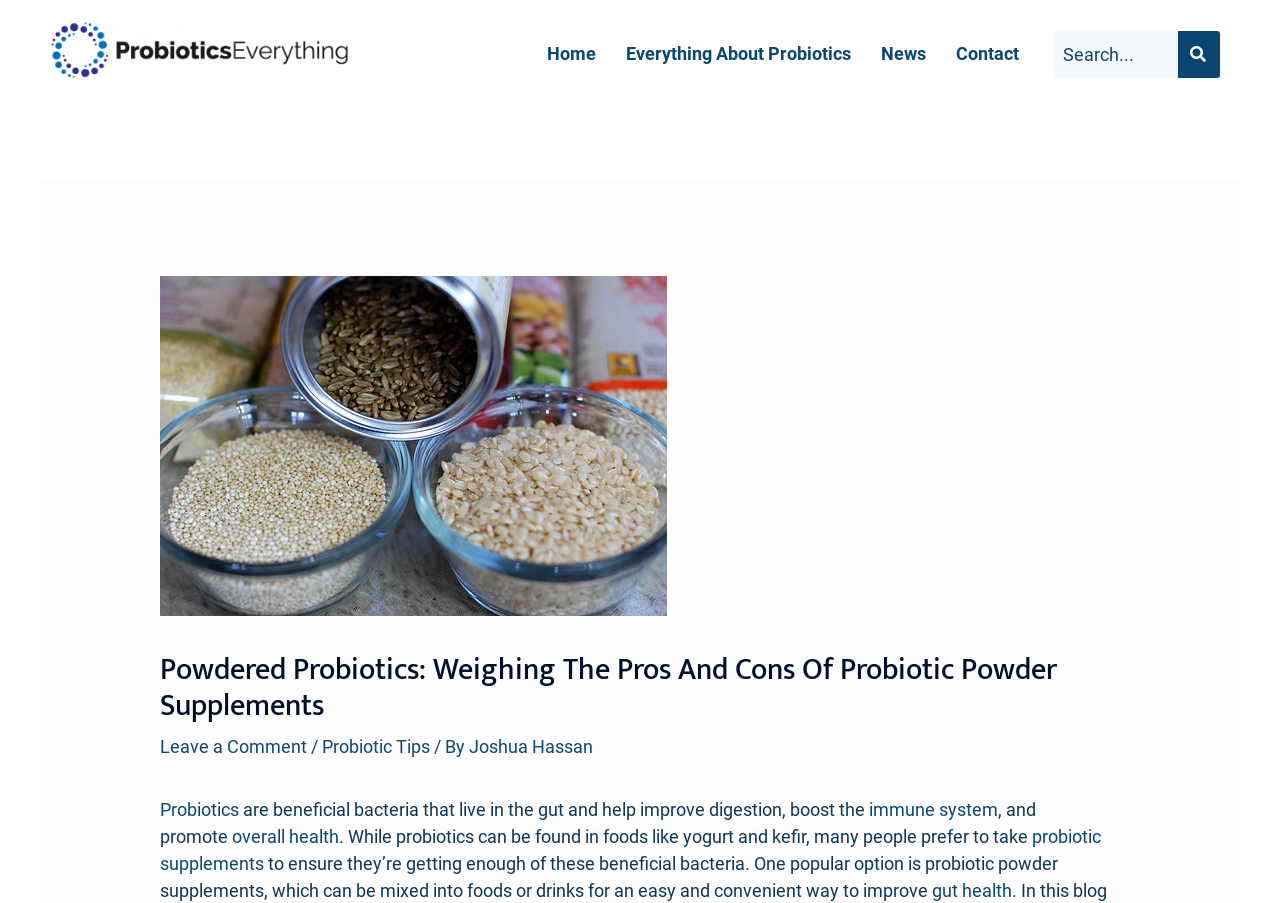Where can probiotics be found?
Based on the image content, provide your answer in one word or a short phrase.

Foods like yogurt and kefir